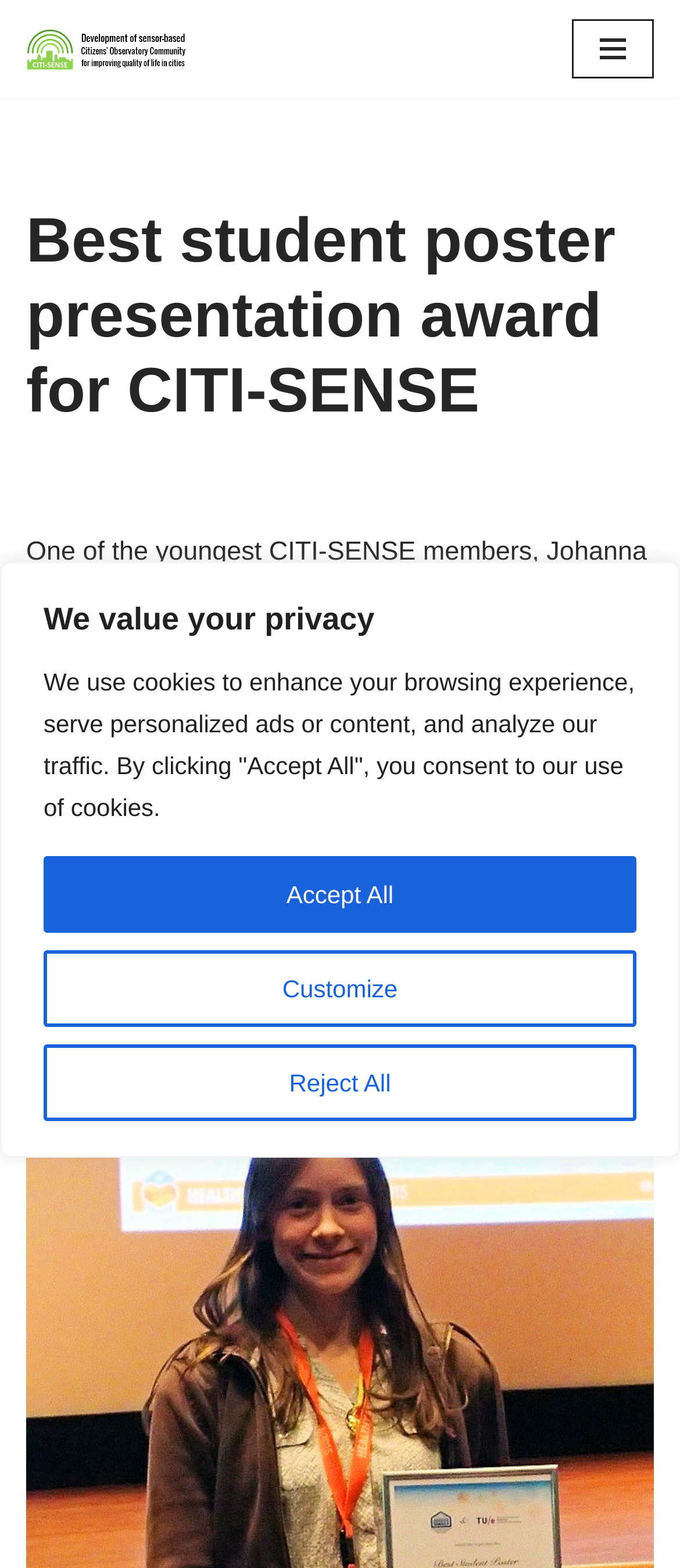What was the title of the paper presented by Johanna?
By examining the image, provide a one-word or phrase answer.

Empowering students to improve their indoor school environment